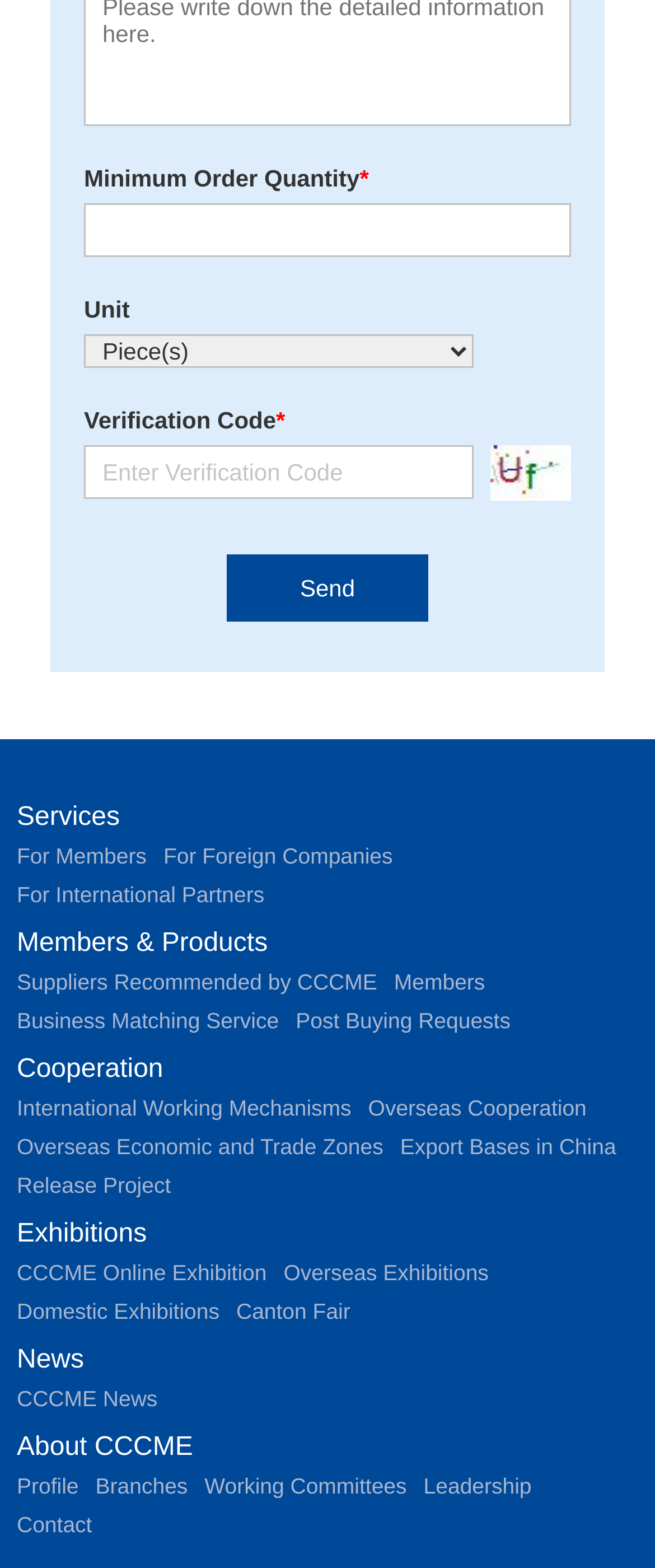Extract the bounding box coordinates for the HTML element that matches this description: "Coluber constrictor". The coordinates should be four float numbers between 0 and 1, i.e., [left, top, right, bottom].

None